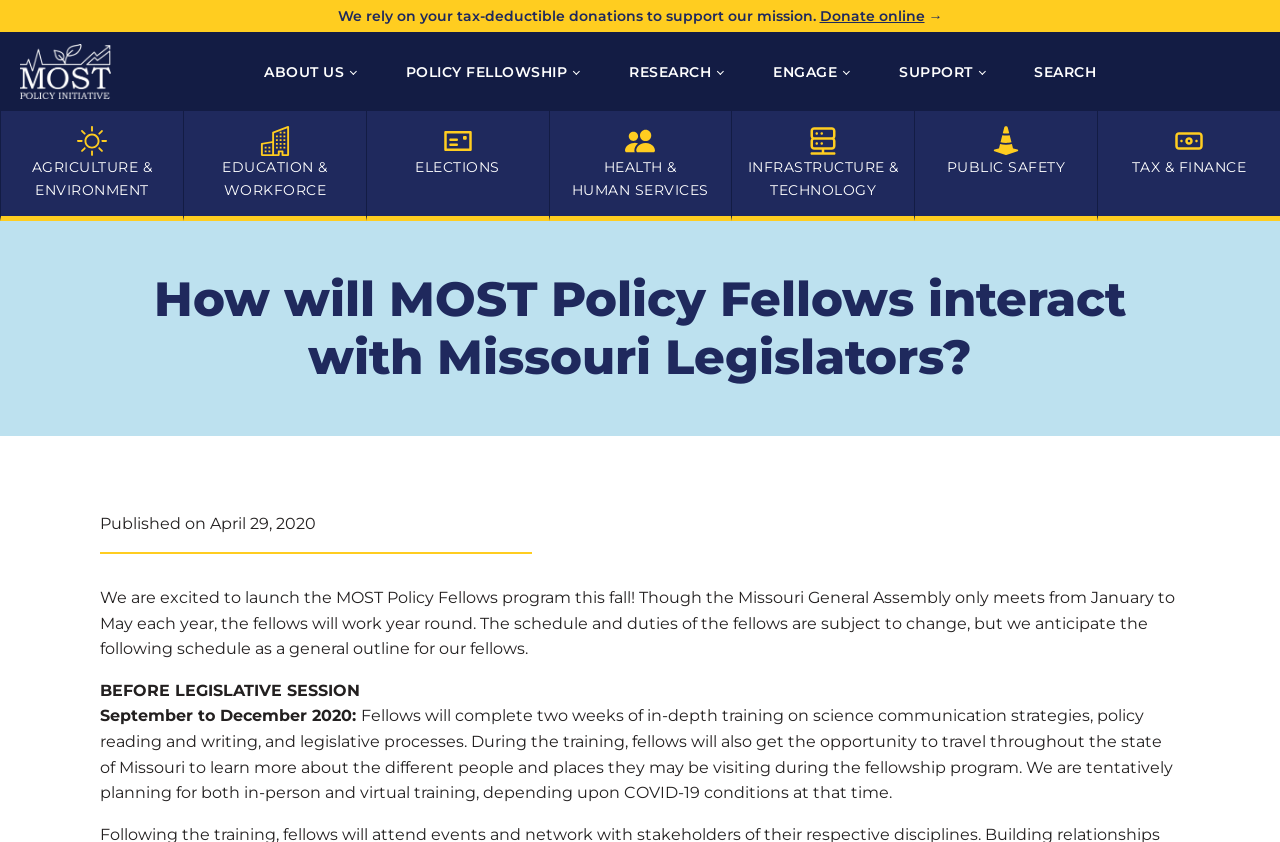Kindly determine the bounding box coordinates for the area that needs to be clicked to execute this instruction: "Search for something".

[0.796, 0.066, 0.868, 0.105]